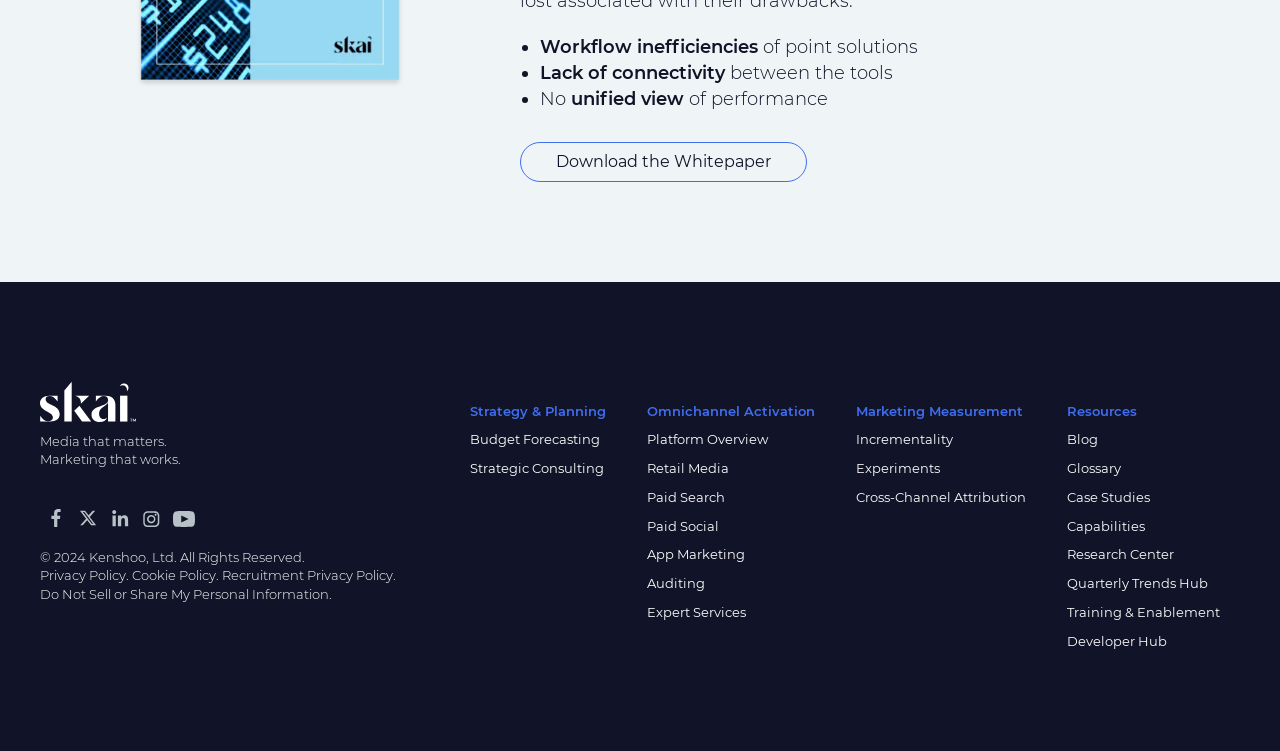Determine the bounding box coordinates for the element that should be clicked to follow this instruction: "Share the article on social media". The coordinates should be given as four float numbers between 0 and 1, in the format [left, top, right, bottom].

None